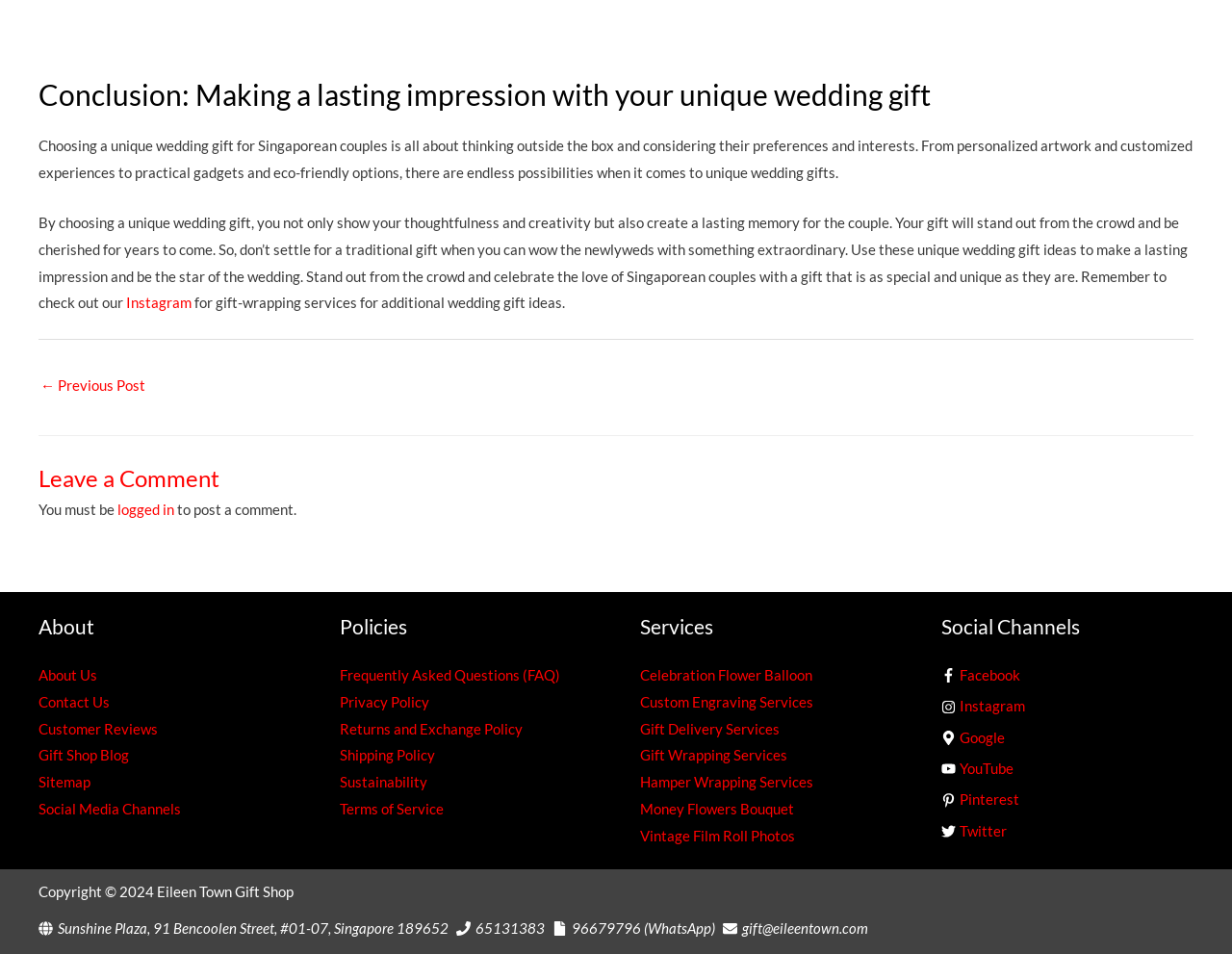Provide a one-word or brief phrase answer to the question:
What is the topic of the article?

Unique wedding gifts